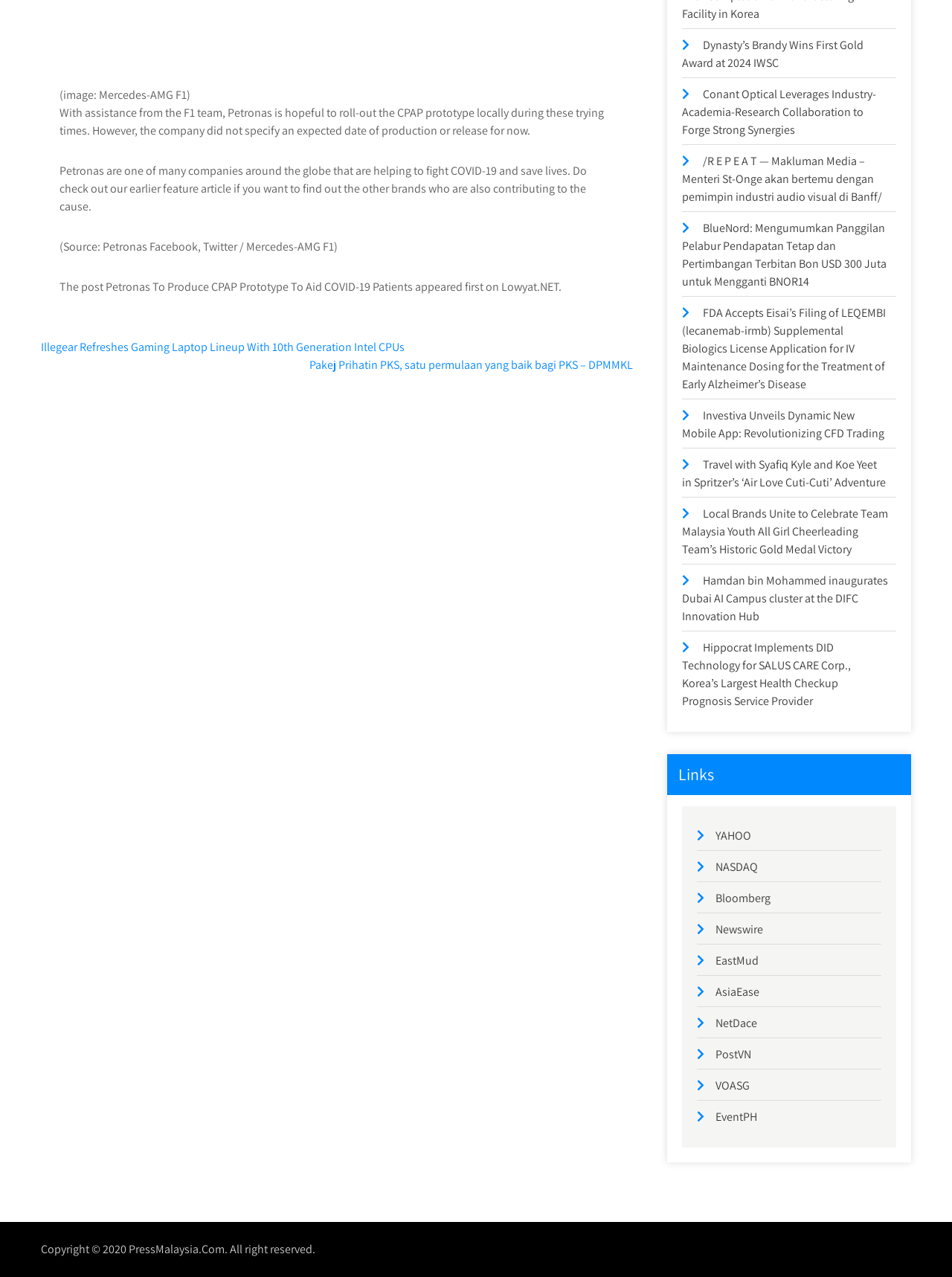Identify the bounding box coordinates of the region that needs to be clicked to carry out this instruction: "Click on the link to YAHOO". Provide these coordinates as four float numbers ranging from 0 to 1, i.e., [left, top, right, bottom].

[0.752, 0.648, 0.789, 0.66]